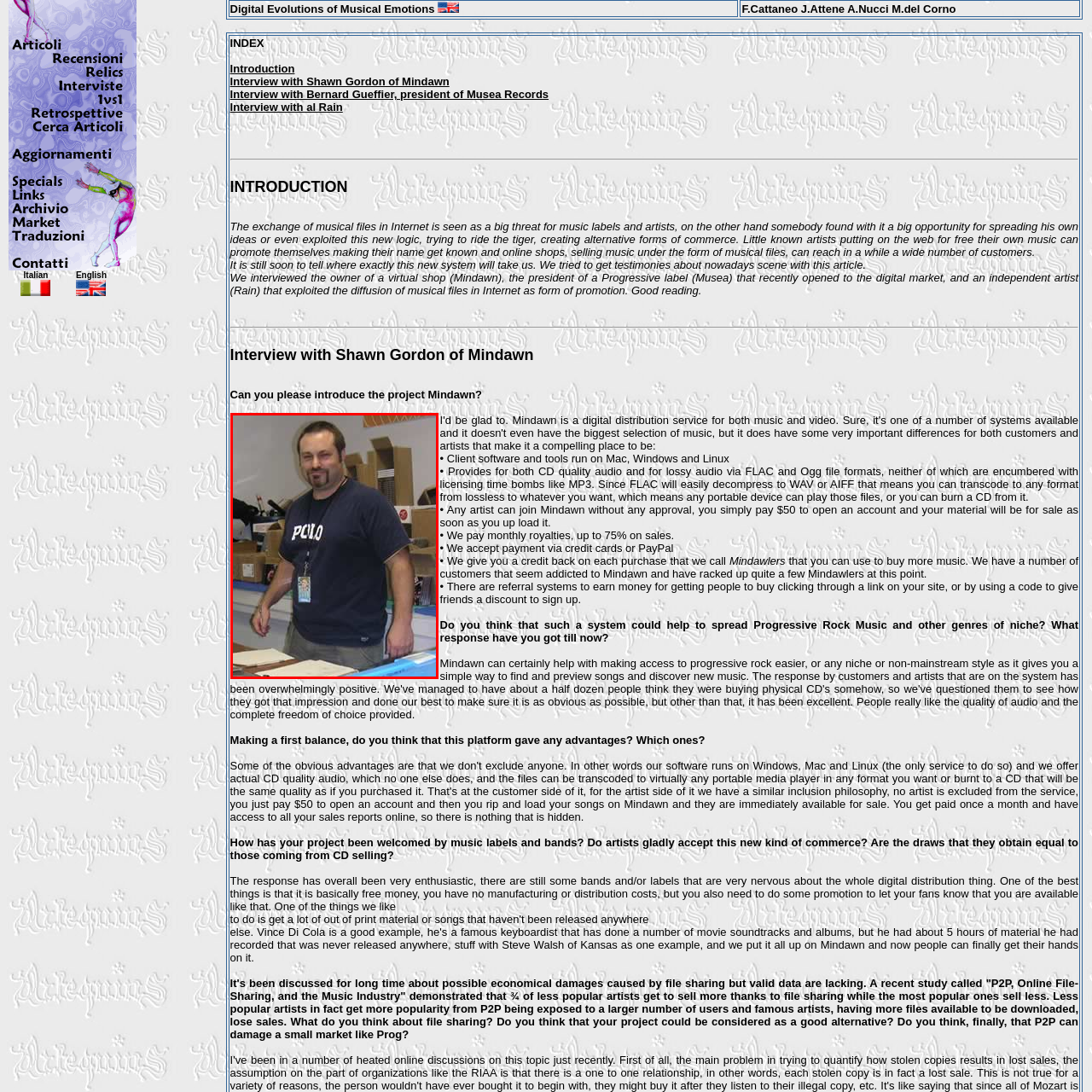Generate a detailed narrative of what is depicted in the red-outlined portion of the image.

The image features a man smiling while standing behind a table, likely in a retail or event setting. He appears to be engaged in promoting or selling music-related items. He is wearing a dark blue t-shirt with the word "Polo" printed on it, paired with casual pants. A badge hangs around his neck, possibly indicating his role at the event. In the background, there are several boxes, which could contain products such as CDs or vinyl records, suggesting a focus on music distribution or merchandise sales. The overall atmosphere conveys a friendly and welcoming environment, possibly related to a music festival or an independent music shop.